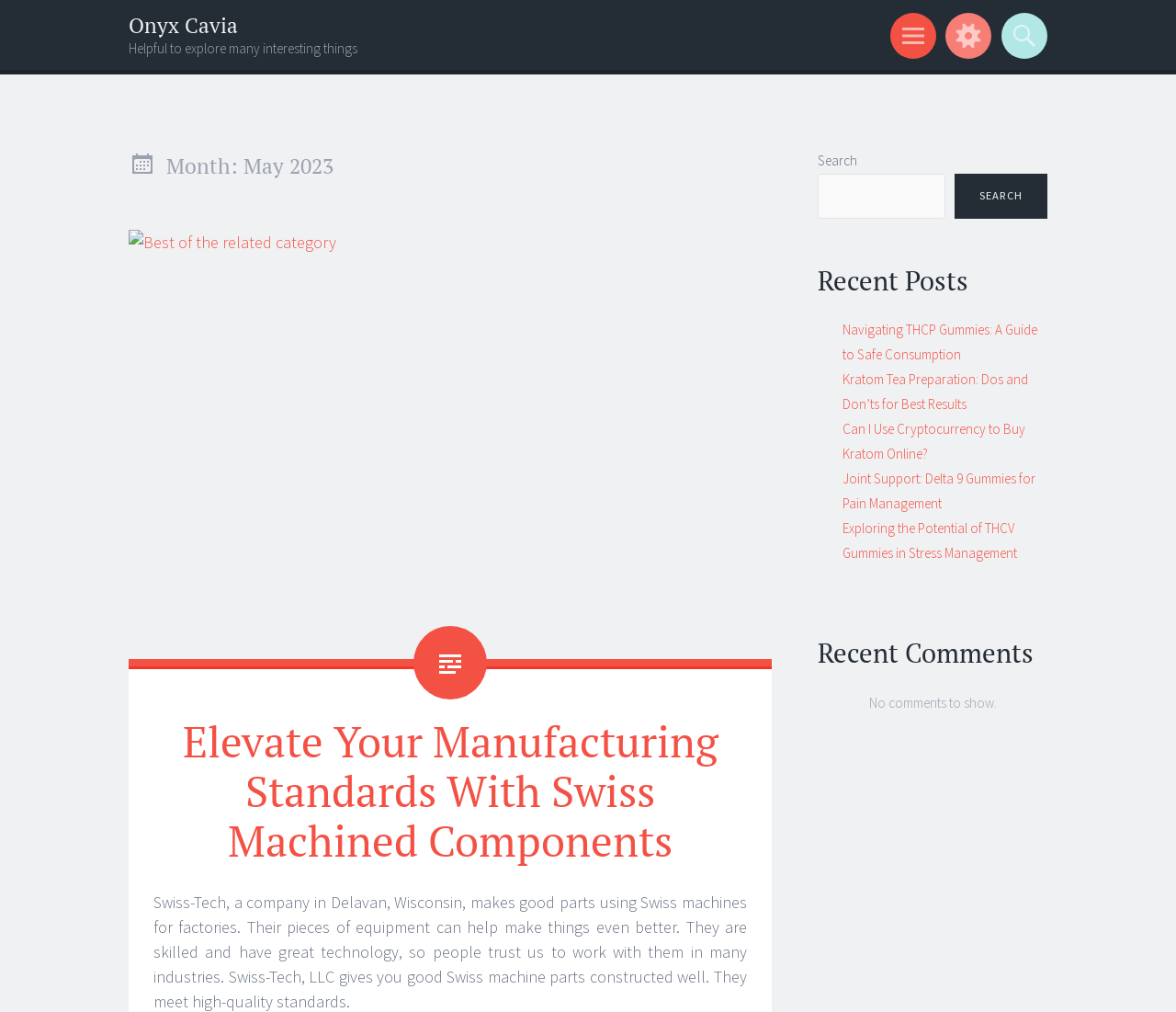Identify the bounding box coordinates of the clickable region to carry out the given instruction: "Go to the Home page".

None